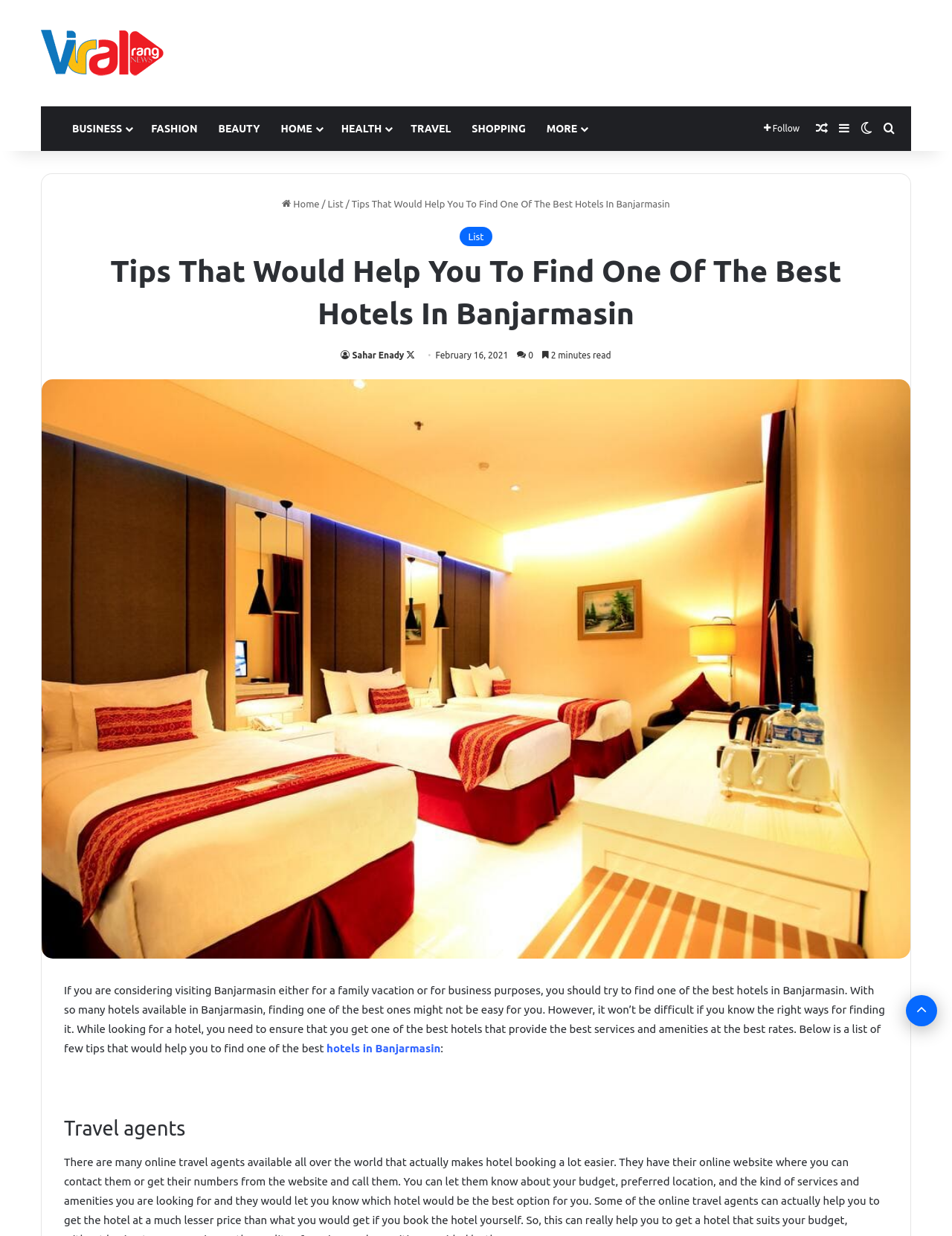What is the website's primary navigation category?
Using the information from the image, answer the question thoroughly.

The primary navigation category can be found at the top of the webpage, and it is represented by a series of links. The first link in this series is labeled 'BUSINESS', indicating that it is the primary navigation category.